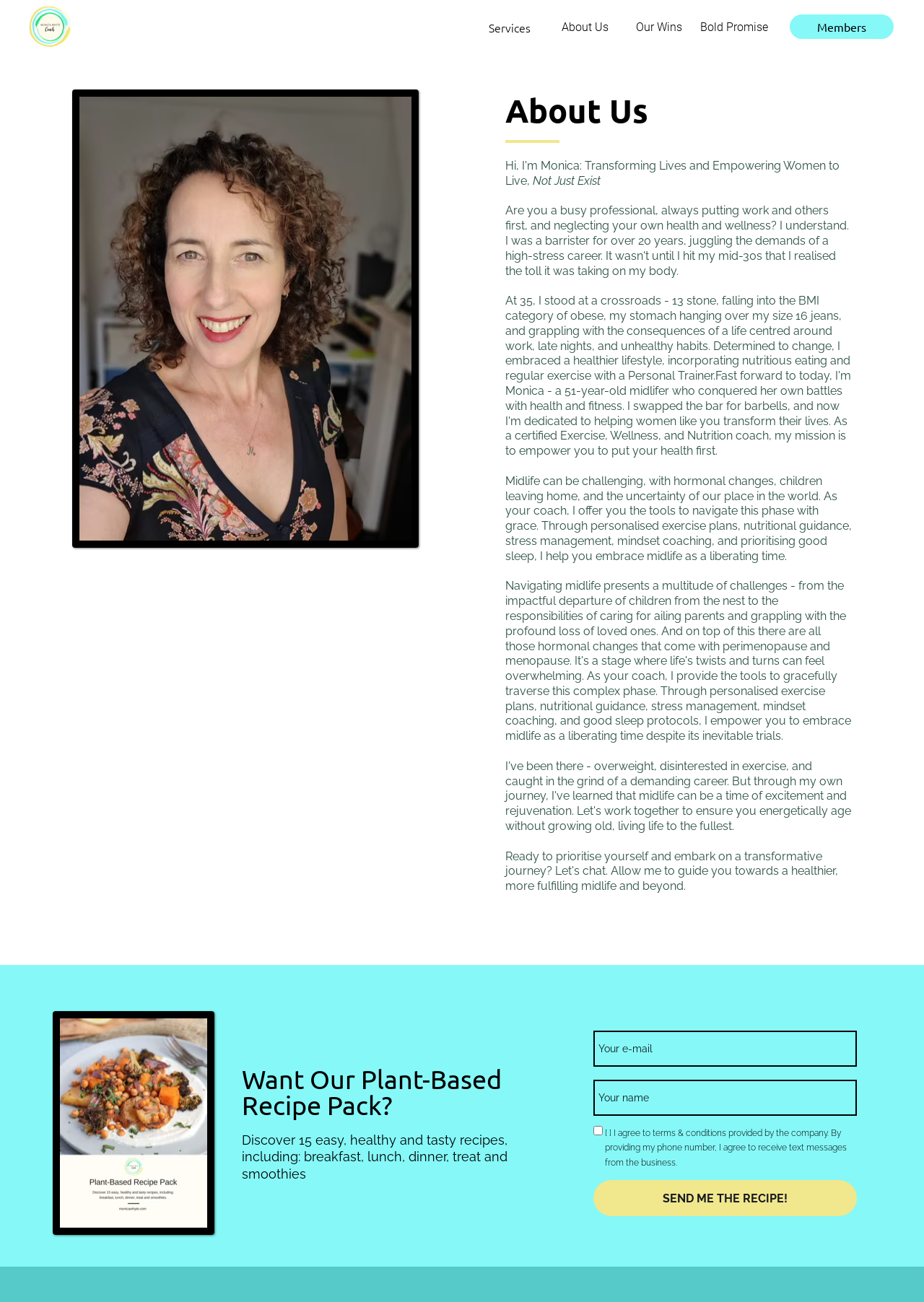Pinpoint the bounding box coordinates of the clickable area necessary to execute the following instruction: "Click the 'SEND ME THE RECIPE!' button". The coordinates should be given as four float numbers between 0 and 1, namely [left, top, right, bottom].

[0.642, 0.906, 0.927, 0.934]